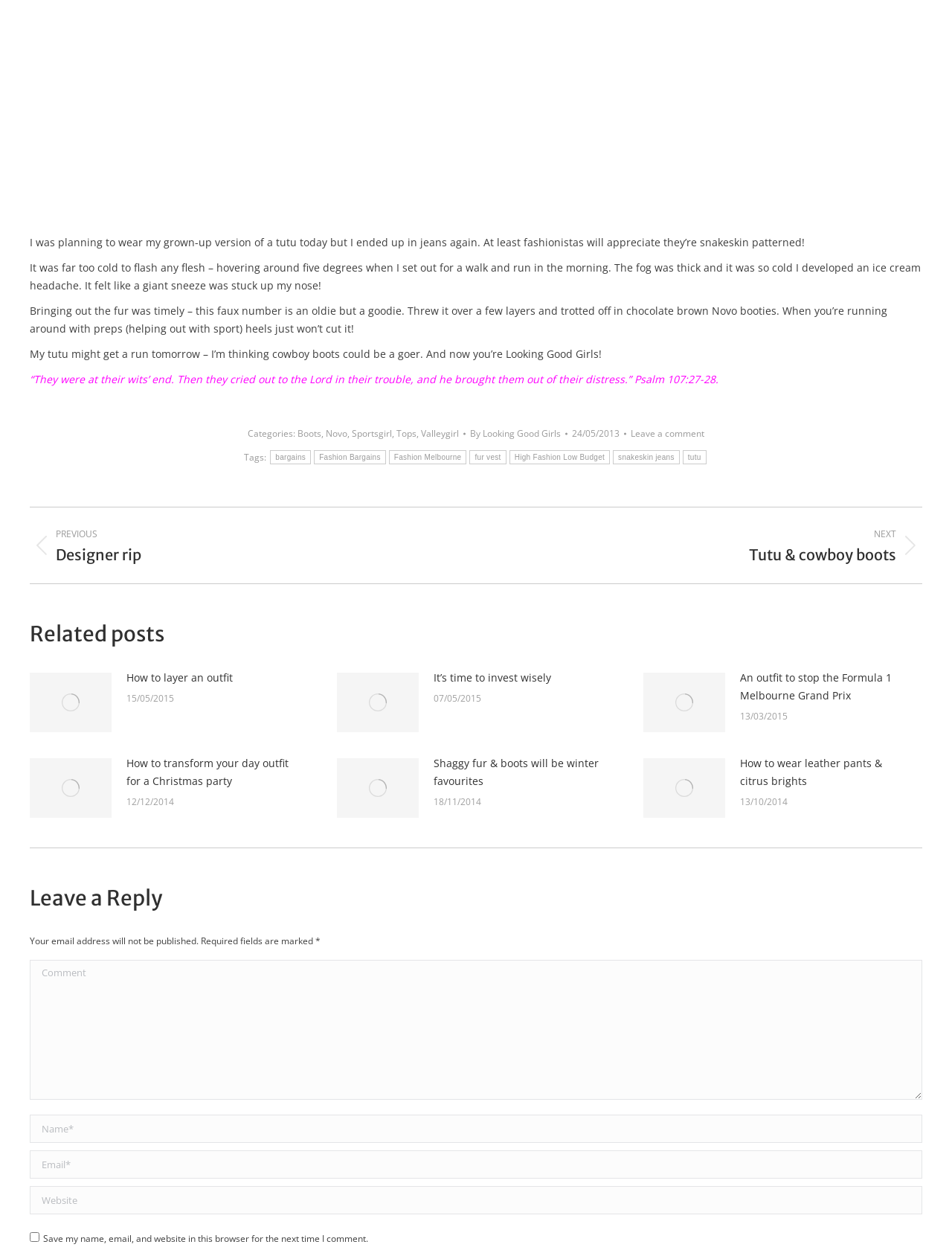Carefully observe the image and respond to the question with a detailed answer:
What is the topic of the related post 'How to layer an outfit'?

The related post 'How to layer an outfit' is likely about providing tips and advice on how to layer clothing to create a stylish outfit. This can be inferred from the title of the post, which suggests that it will provide guidance on layering.